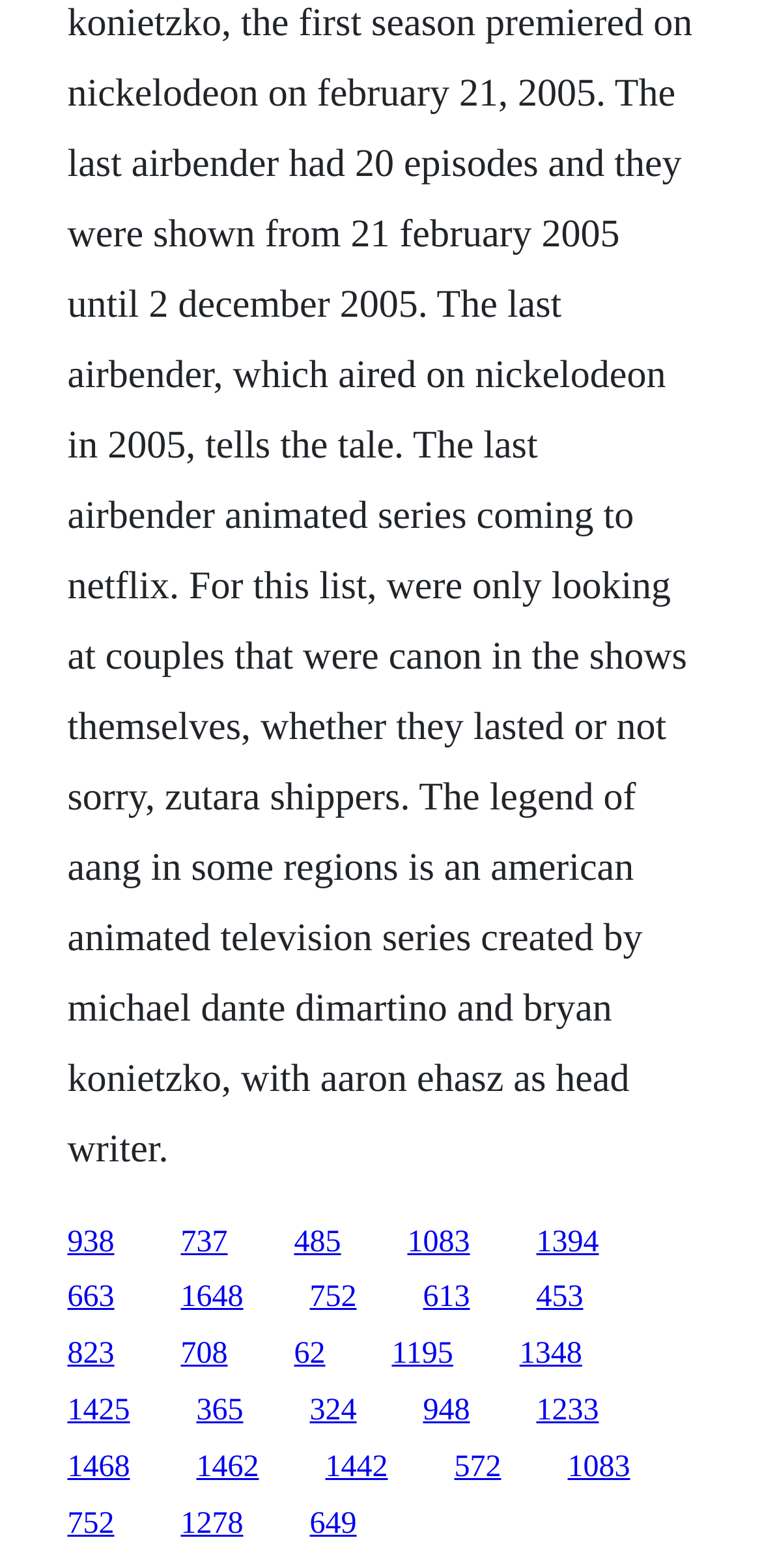Answer the question with a single word or phrase: 
What is the number of links on the webpage?

28